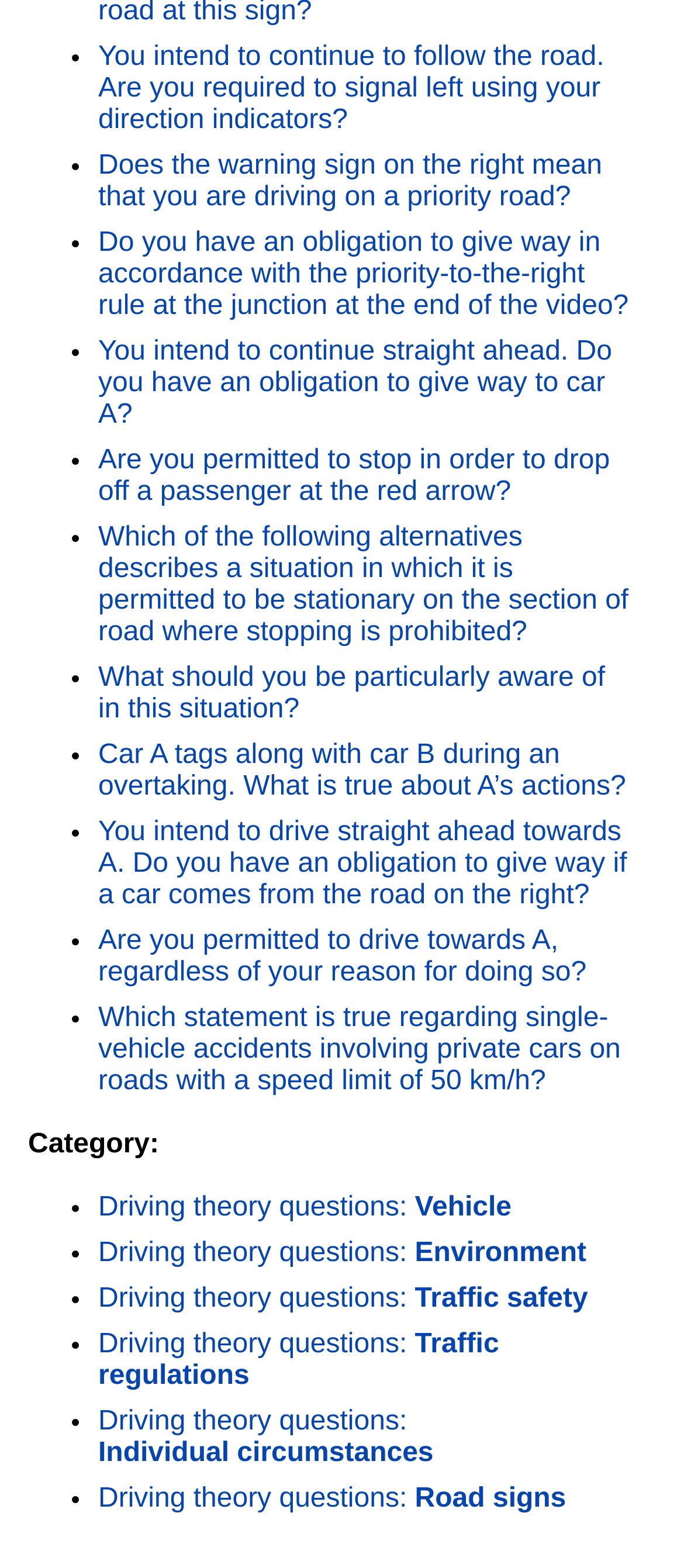Can you determine the bounding box coordinates of the area that needs to be clicked to fulfill the following instruction: "Choose a category"?

[0.144, 0.761, 0.748, 0.78]